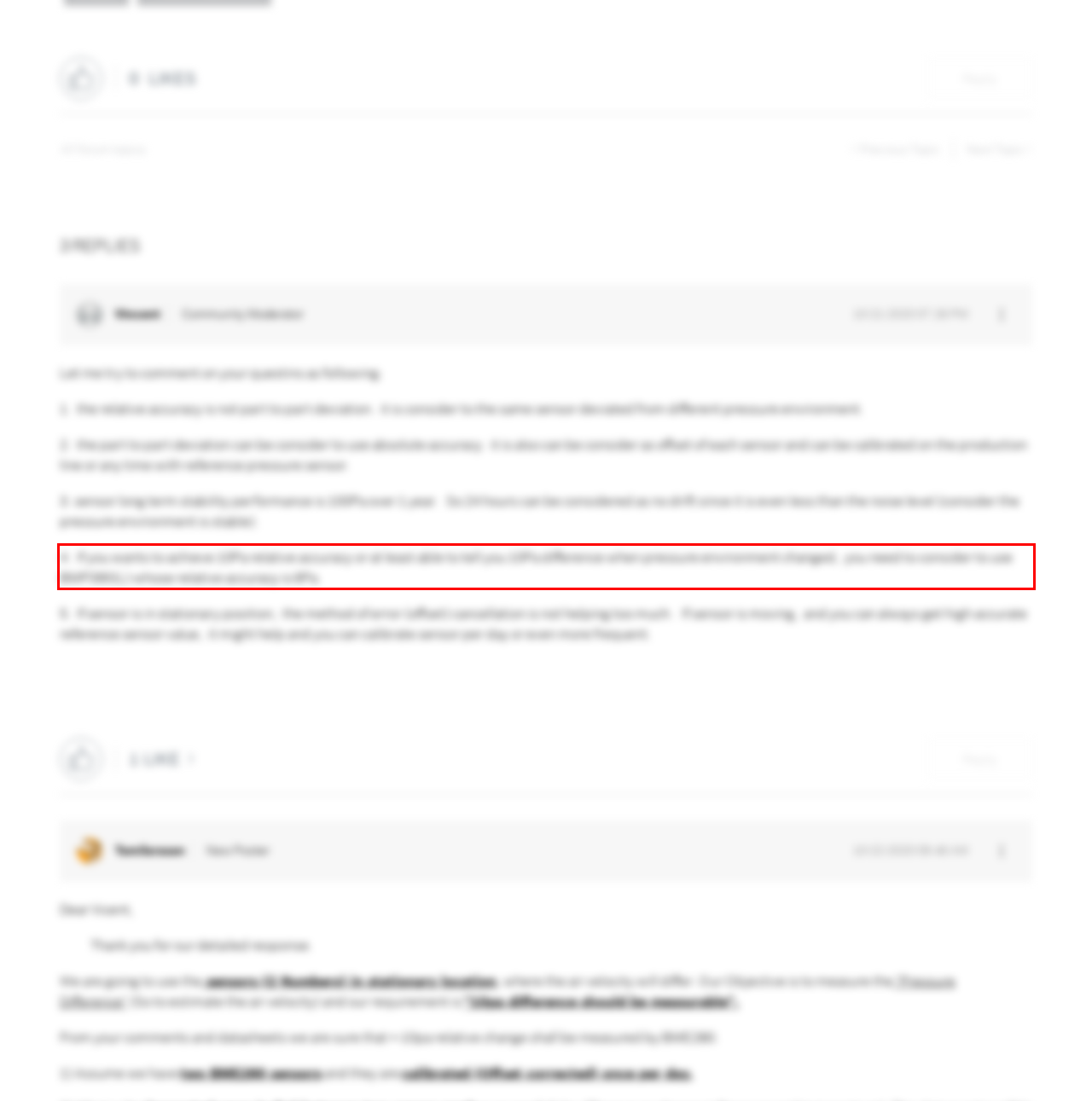Please use OCR to extract the text content from the red bounding box in the provided webpage screenshot.

4. If you wants to achieve 10Pa relative accuracy or at least able to tell you 10Pa difference when pressure environment changed, you need to consider to use BMP390(L) whose relative accuracy is 6Pa.